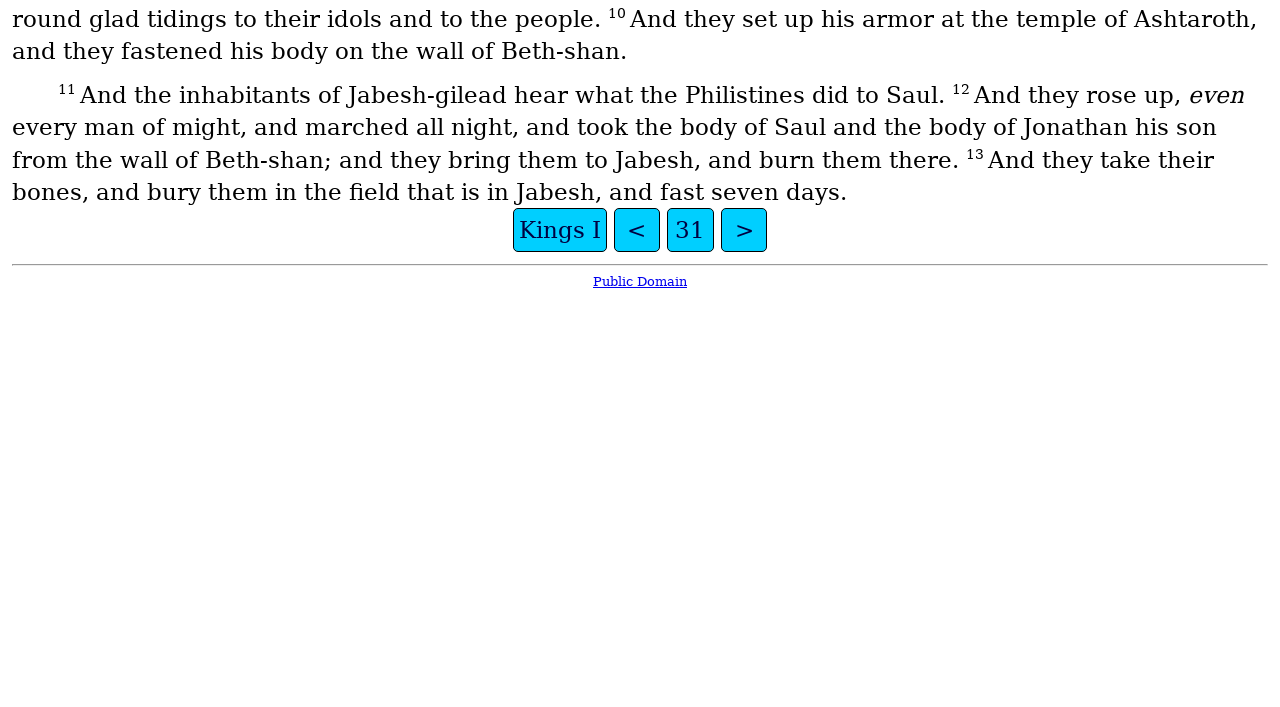Locate the bounding box coordinates of the UI element described by: "Service@RapidRecyclingInc.com". The bounding box coordinates should consist of four float numbers between 0 and 1, i.e., [left, top, right, bottom].

None